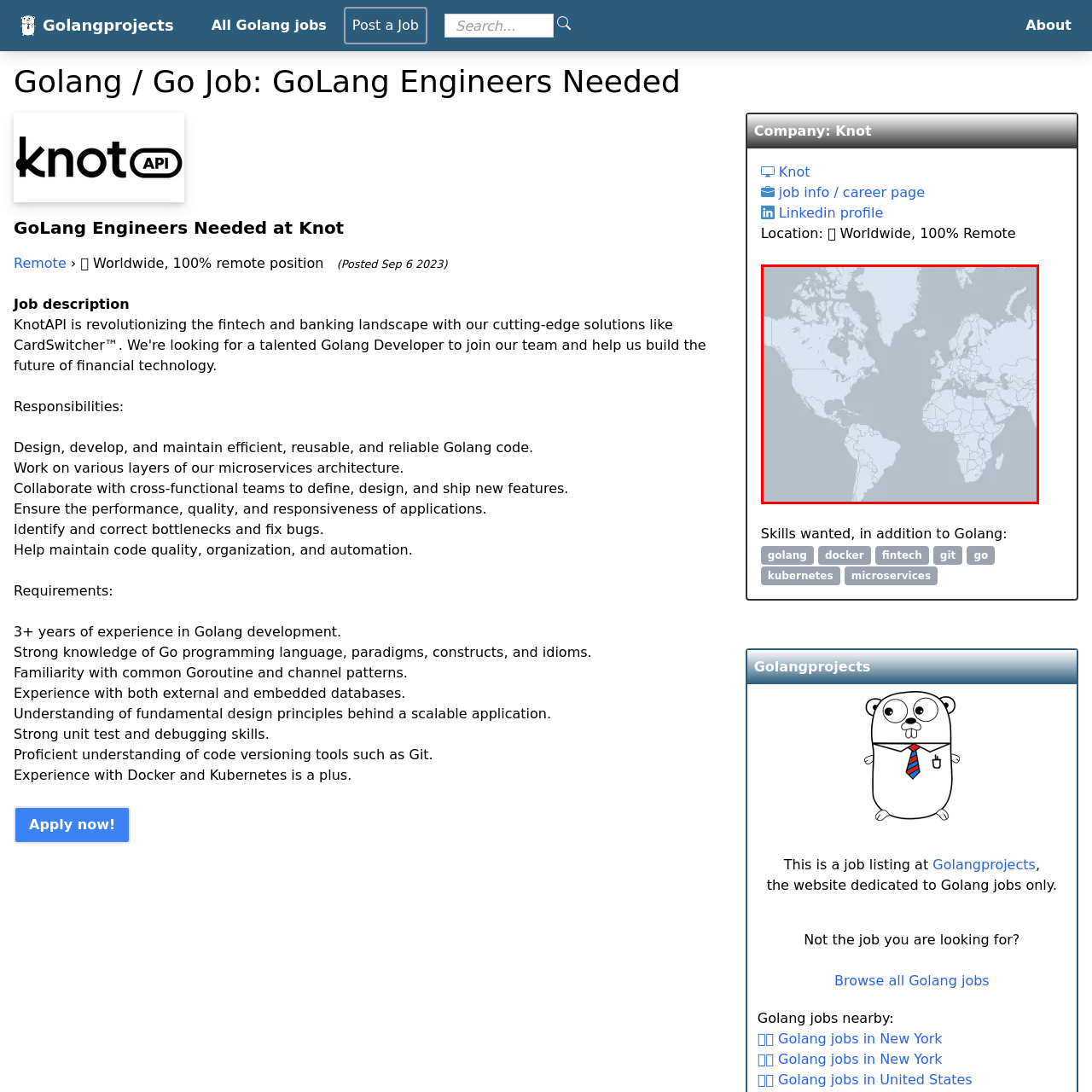Create a detailed narrative of the scene depicted inside the red-outlined image.

The image features a stylized world map, highlighted in muted tones, illustrating the global reach of job opportunities. Positioned within a job listing for GoLang Engineers at Knot, this map represents the company's commitment to remote work, indicating that the position is available "Worldwide, 100% Remote." The visual emphasizes the flexibility and accessibility of the role, appealing to potential candidates who are looking for remote work options in the tech industry.